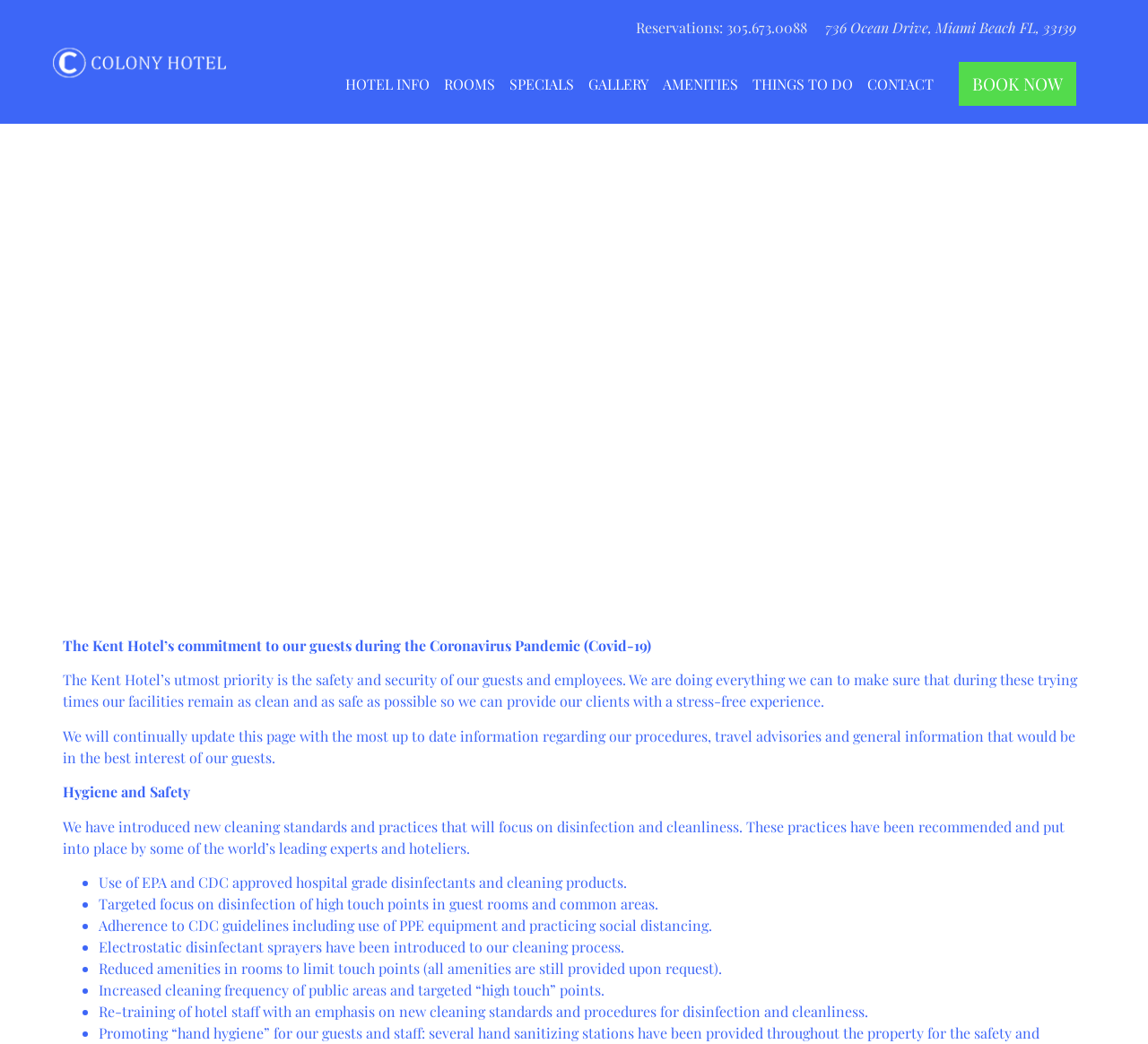Bounding box coordinates are specified in the format (top-left x, top-left y, bottom-right x, bottom-right y). All values are floating point numbers bounded between 0 and 1. Please provide the bounding box coordinate of the region this sentence describes: Hotel Info

[0.294, 0.068, 0.38, 0.092]